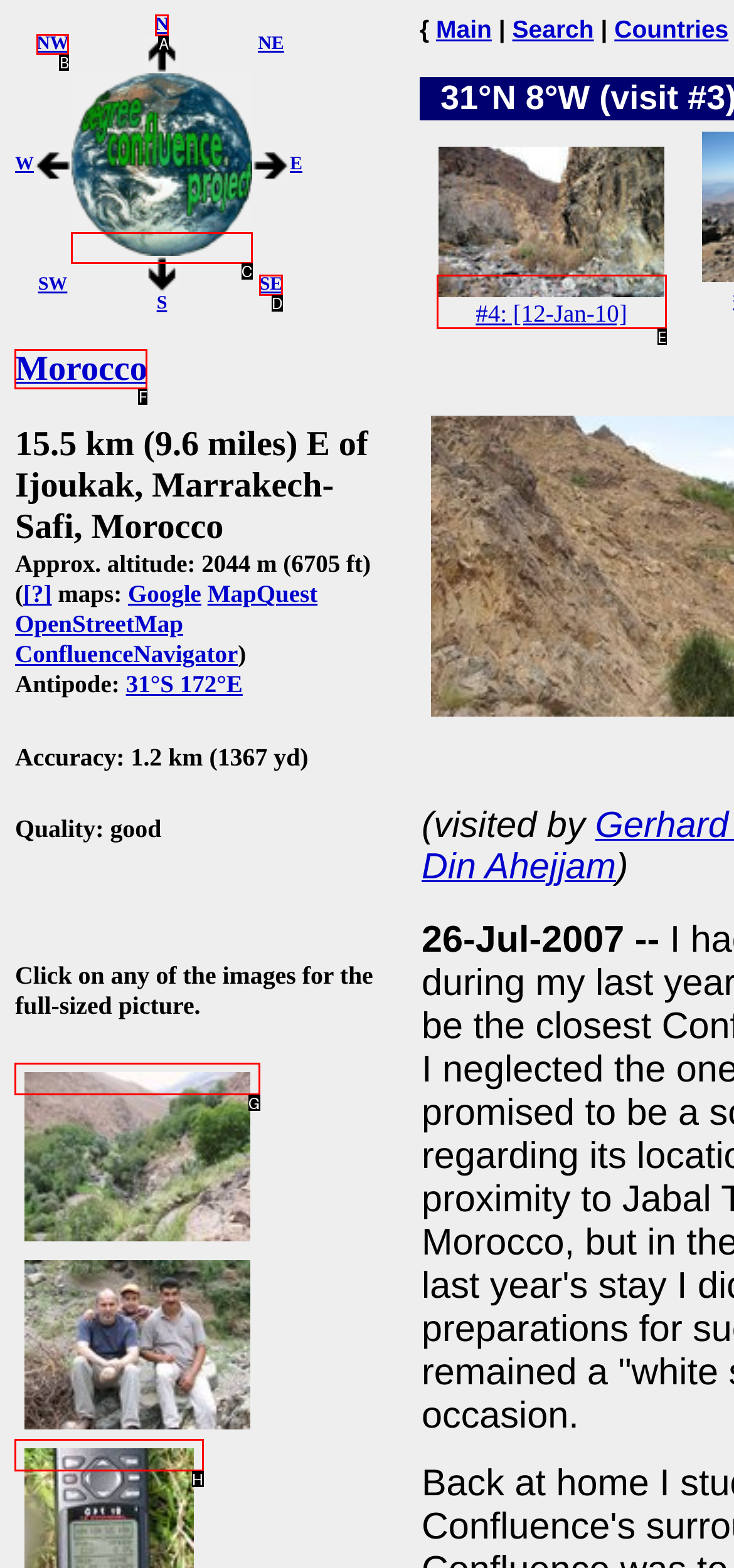What option should you select to complete this task: Explore the Degree Confluence Project? Indicate your answer by providing the letter only.

C